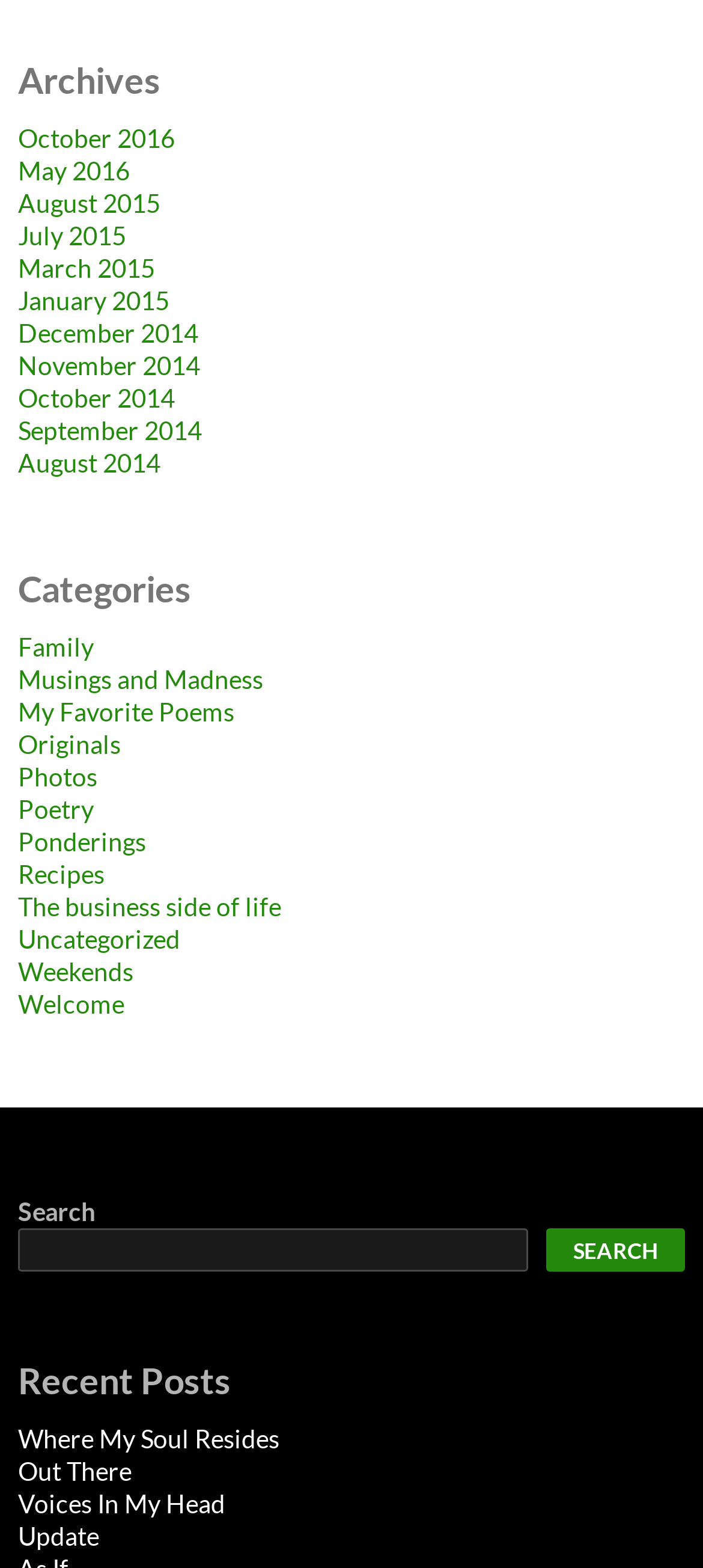How many recent posts are displayed?
Refer to the image and provide a concise answer in one word or phrase.

4